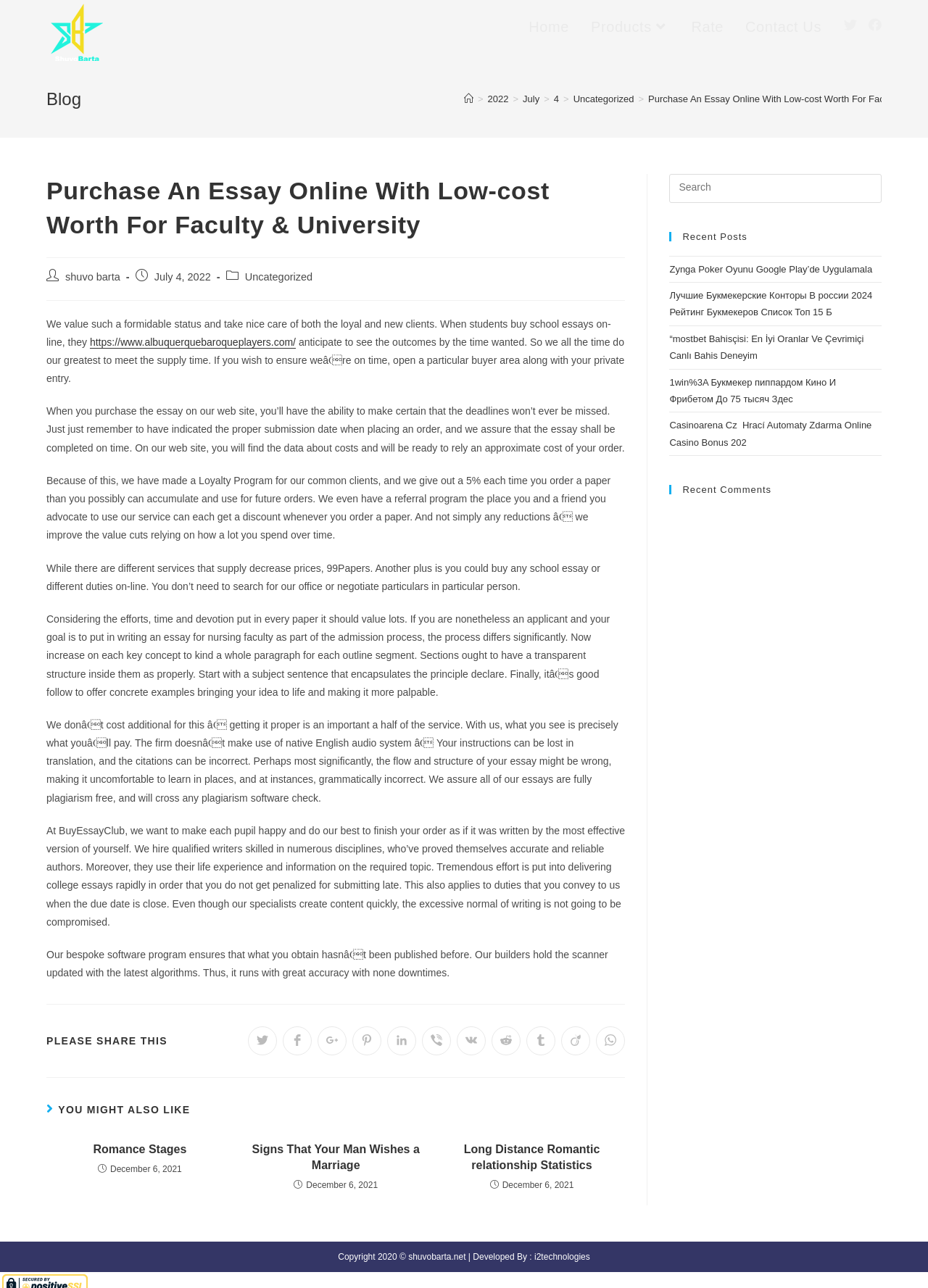Locate the bounding box coordinates of the area you need to click to fulfill this instruction: 'Click on the 'June 2021' link'. The coordinates must be in the form of four float numbers ranging from 0 to 1: [left, top, right, bottom].

None